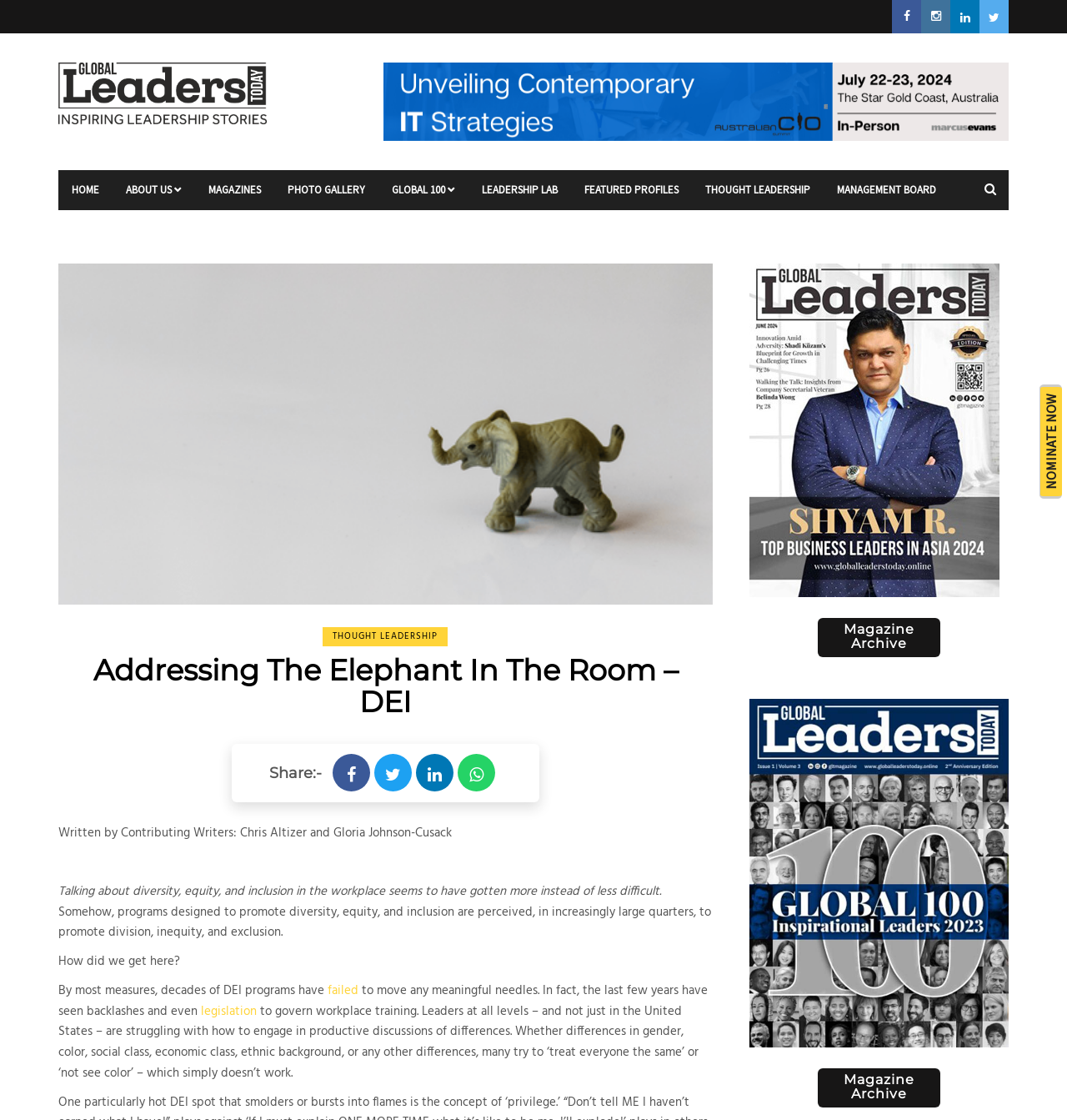What is the purpose of the 'NOMINATE NOW' link?
Look at the image and provide a short answer using one word or a phrase.

To nominate someone